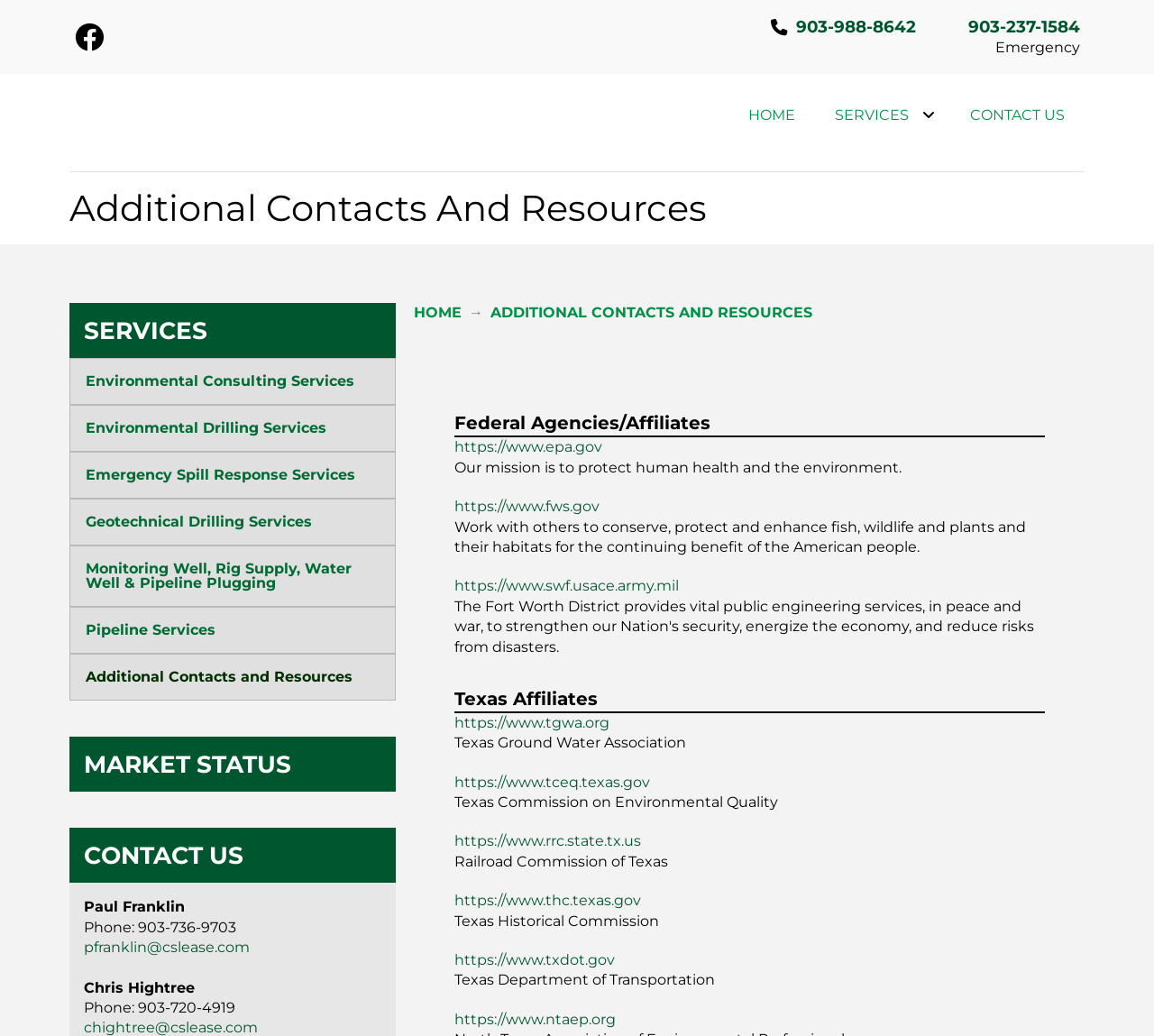Locate and extract the text of the main heading on the webpage.

Additional Contacts And Resources